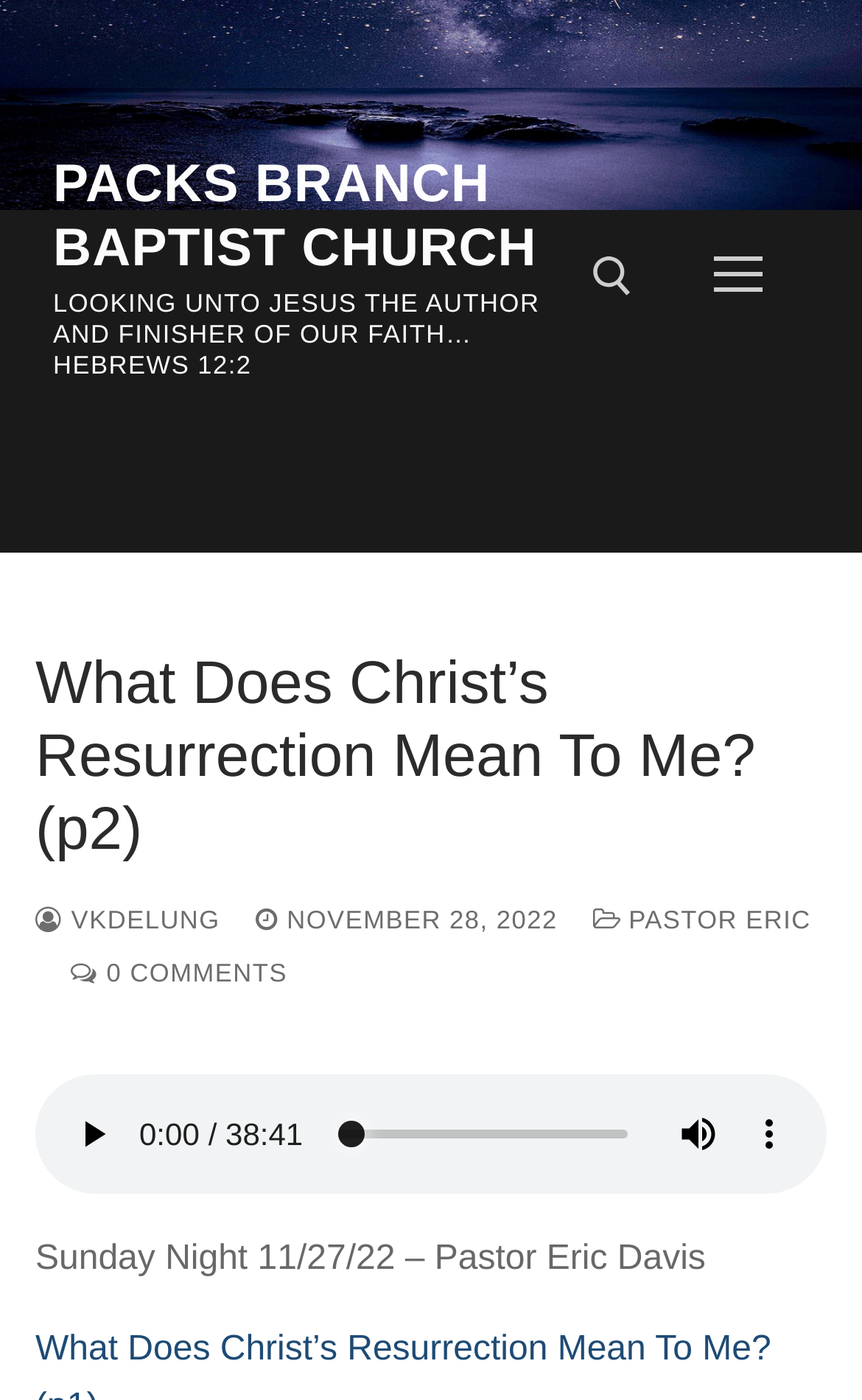Provide the bounding box coordinates of the HTML element this sentence describes: "Menu". The bounding box coordinates consist of four float numbers between 0 and 1, i.e., [left, top, right, bottom].

[0.775, 0.165, 0.938, 0.23]